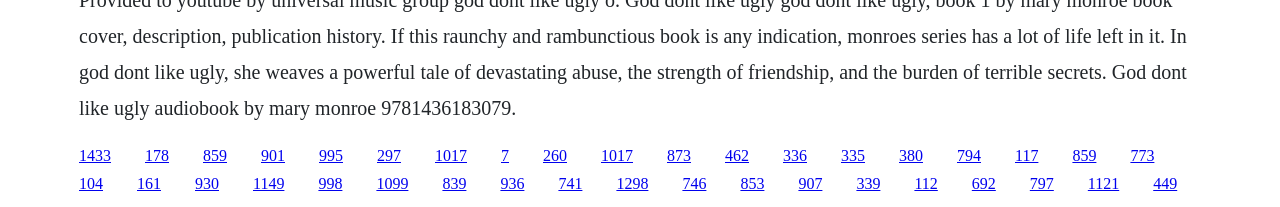Please identify the bounding box coordinates of the element I should click to complete this instruction: 'click the link at the bottom left'. The coordinates should be given as four float numbers between 0 and 1, like this: [left, top, right, bottom].

[0.062, 0.847, 0.08, 0.929]